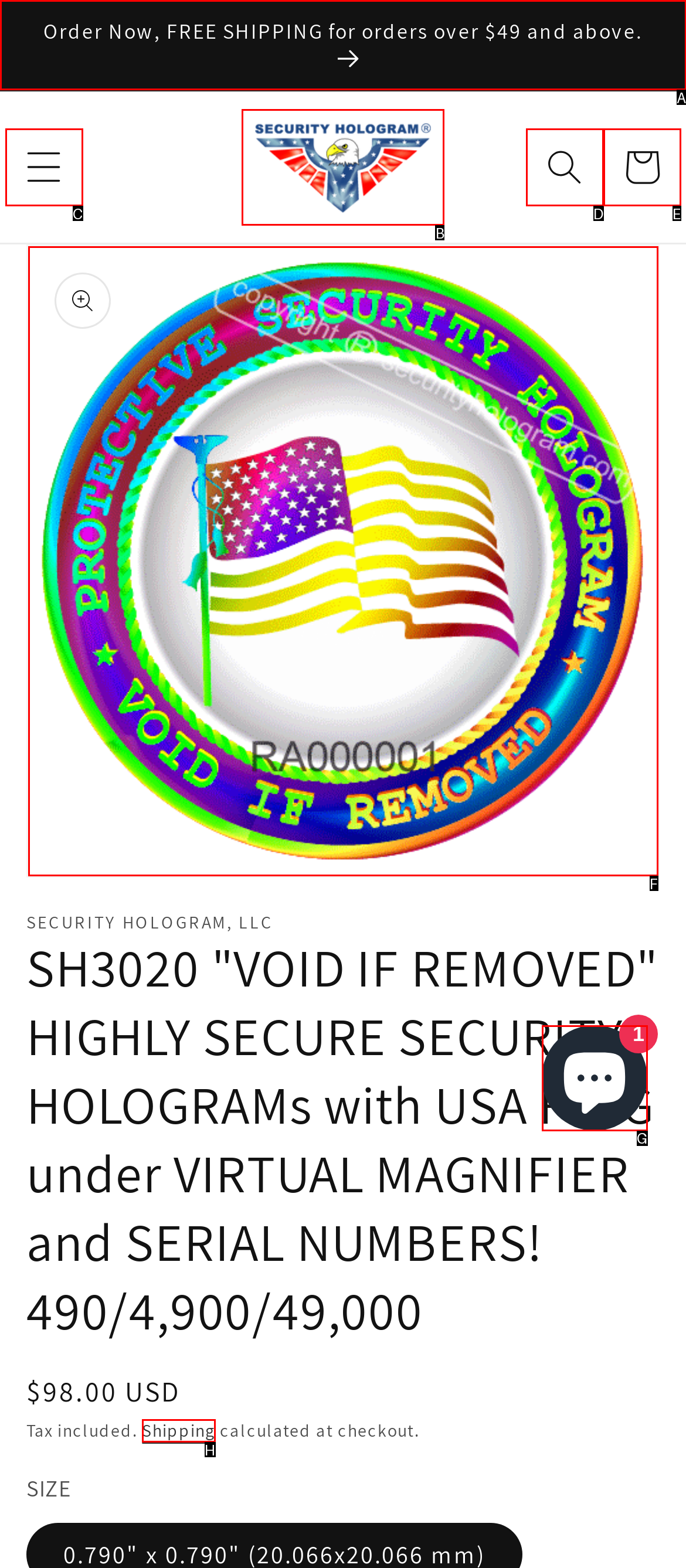Match the following description to the correct HTML element: Main Menu Indicate your choice by providing the letter.

None